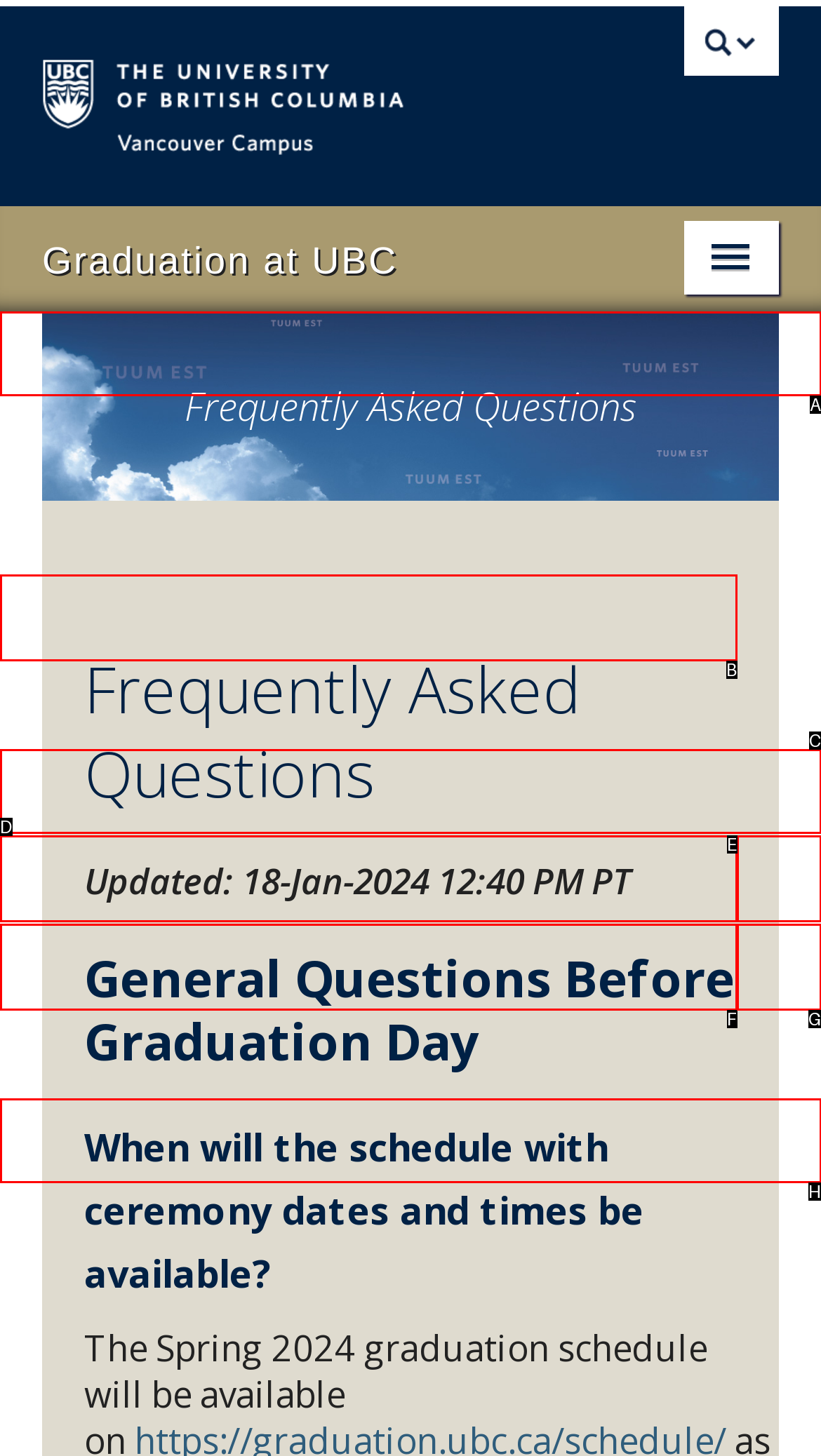Which option best describes: Family & Guests
Respond with the letter of the appropriate choice.

B